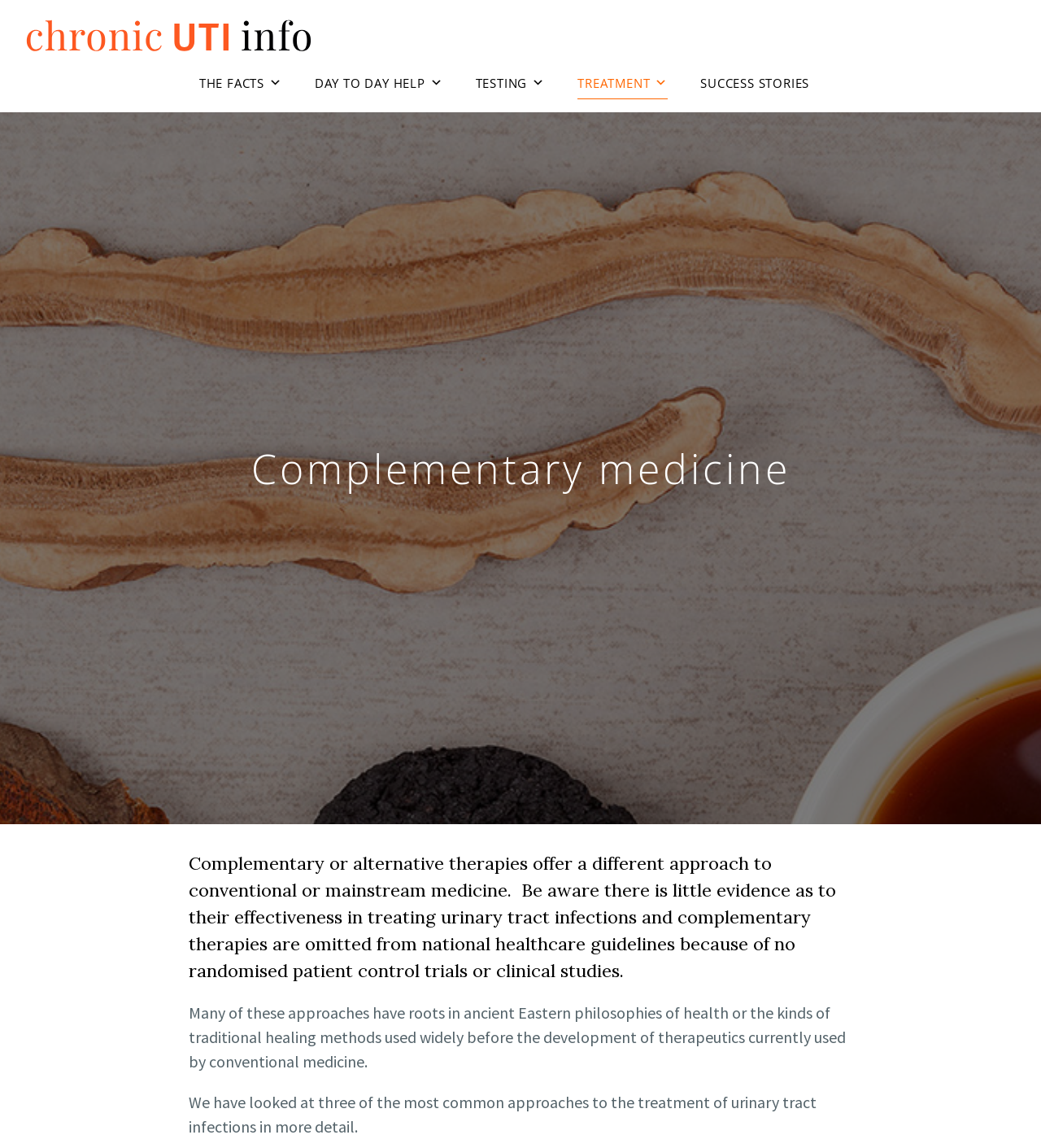Generate a thorough caption that explains the contents of the webpage.

The webpage is about complementary medicine, specifically its approach to treating urinary tract infections. At the top left corner, there is a logo image and a link to "Chronic UTI Info". Below this, there is a top menu navigation bar with six links: "THE FACTS", "DAY TO DAY HELP", "TESTING", "TREATMENT", and "SUCCESS STORIES". 

The main content of the page is divided into three sections. The first section has a heading "Complementary medicine" and provides an introduction to complementary or alternative therapies, stating that they offer a different approach to conventional medicine but lack evidence of their effectiveness in treating urinary tract infections. 

Below this introduction, there is a paragraph explaining that many of these approaches have roots in ancient Eastern philosophies of health or traditional healing methods used before the development of conventional medicine. 

The third section mentions that the webpage will look at three common approaches to treating urinary tract infections in more detail.